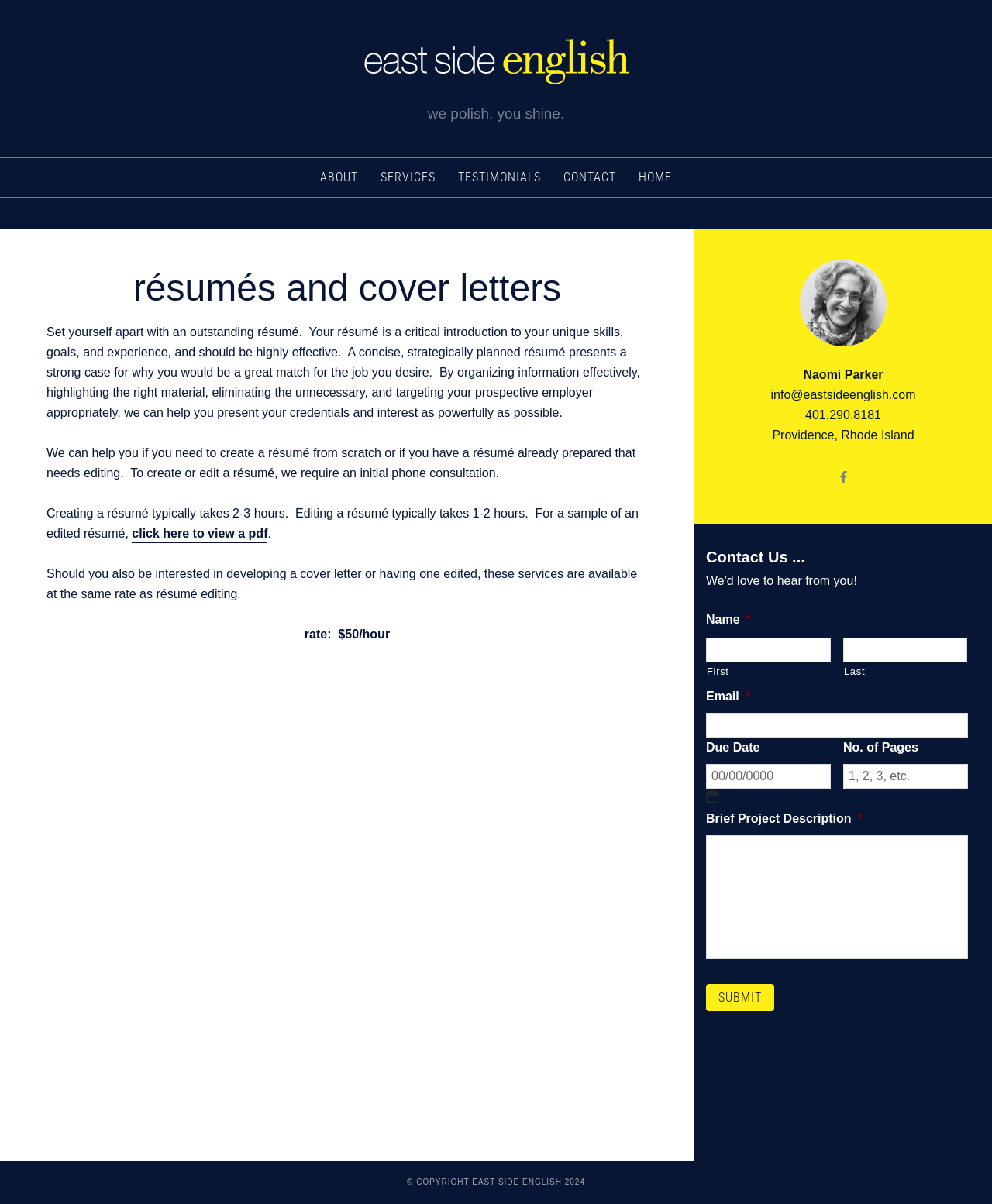Please determine the heading text of this webpage.

résumés and cover letters